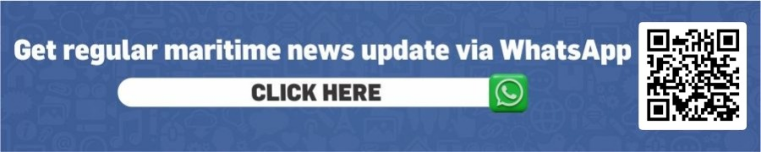Offer a detailed narrative of the scene shown in the image.

This image serves as a promotional banner inviting viewers to receive regular maritime news updates via WhatsApp. The background features a vibrant blue color with a subtle overlay of maritime-themed icons. Prominently displayed text encourages users to click the provided link for instant news updates, with a clear and distinct "CLICK HERE" call-to-action. To the right, a green WhatsApp logo button signifies the messaging platform, alongside a QR code for easy access. This visually engaging banner enhances user interaction while emphasizing the importance of staying informed about maritime news.